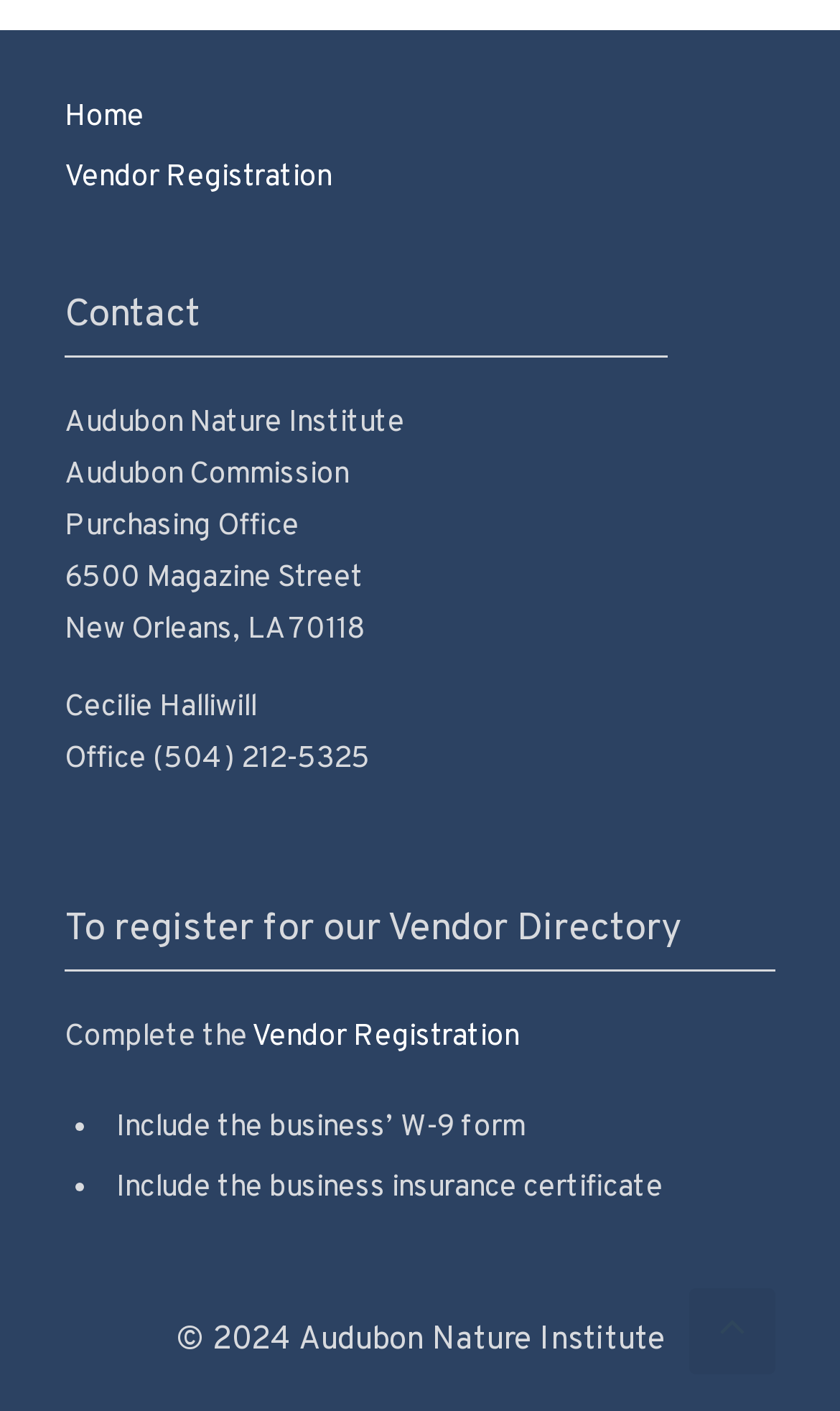What is the phone number of the Purchasing Office?
Analyze the image and deliver a detailed answer to the question.

The answer can be found in the StaticText element with the text 'Office (504) 212-5325' located at [0.077, 0.526, 0.441, 0.552].